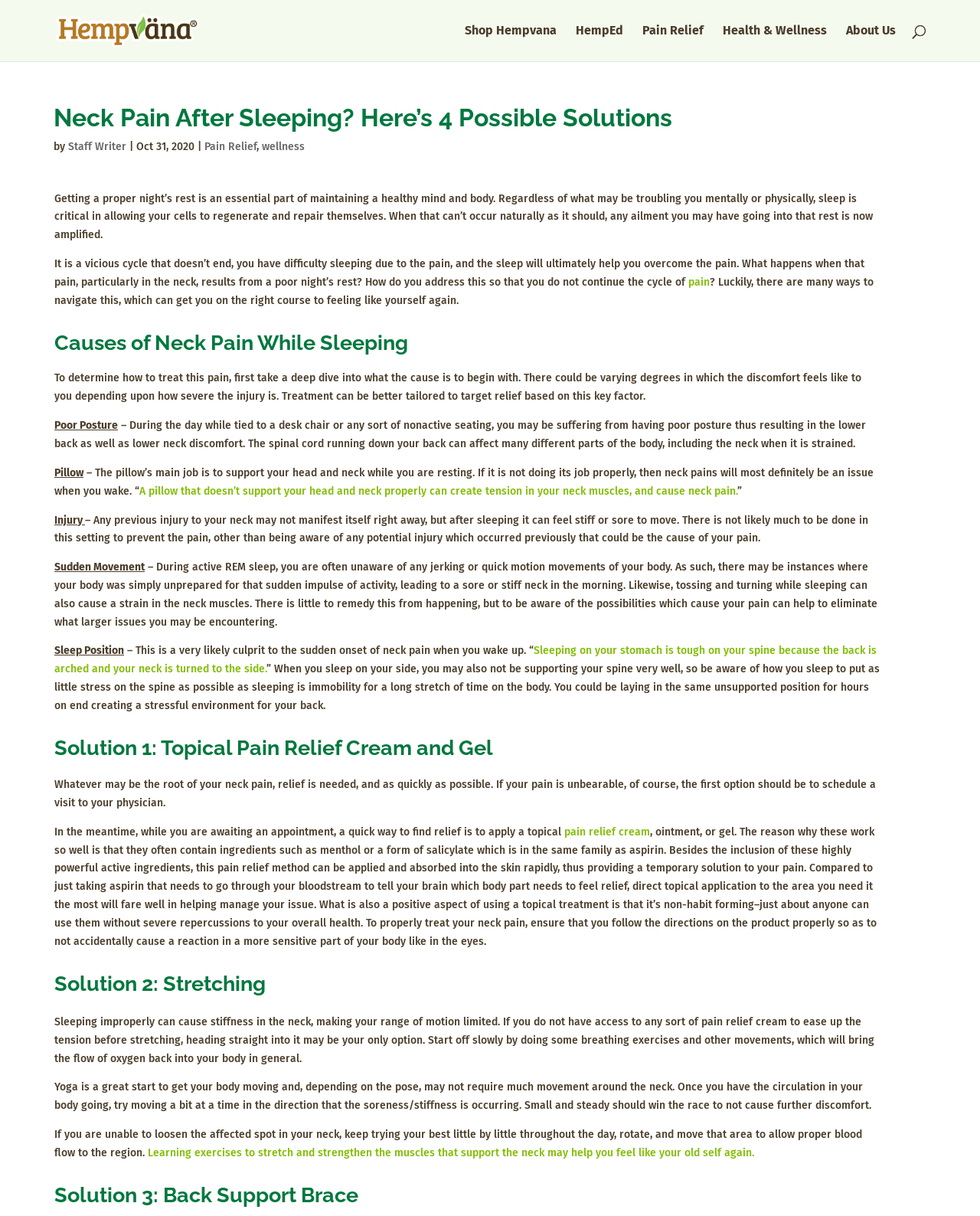Please answer the following question using a single word or phrase: 
What is the purpose of a pillow?

Support head and neck